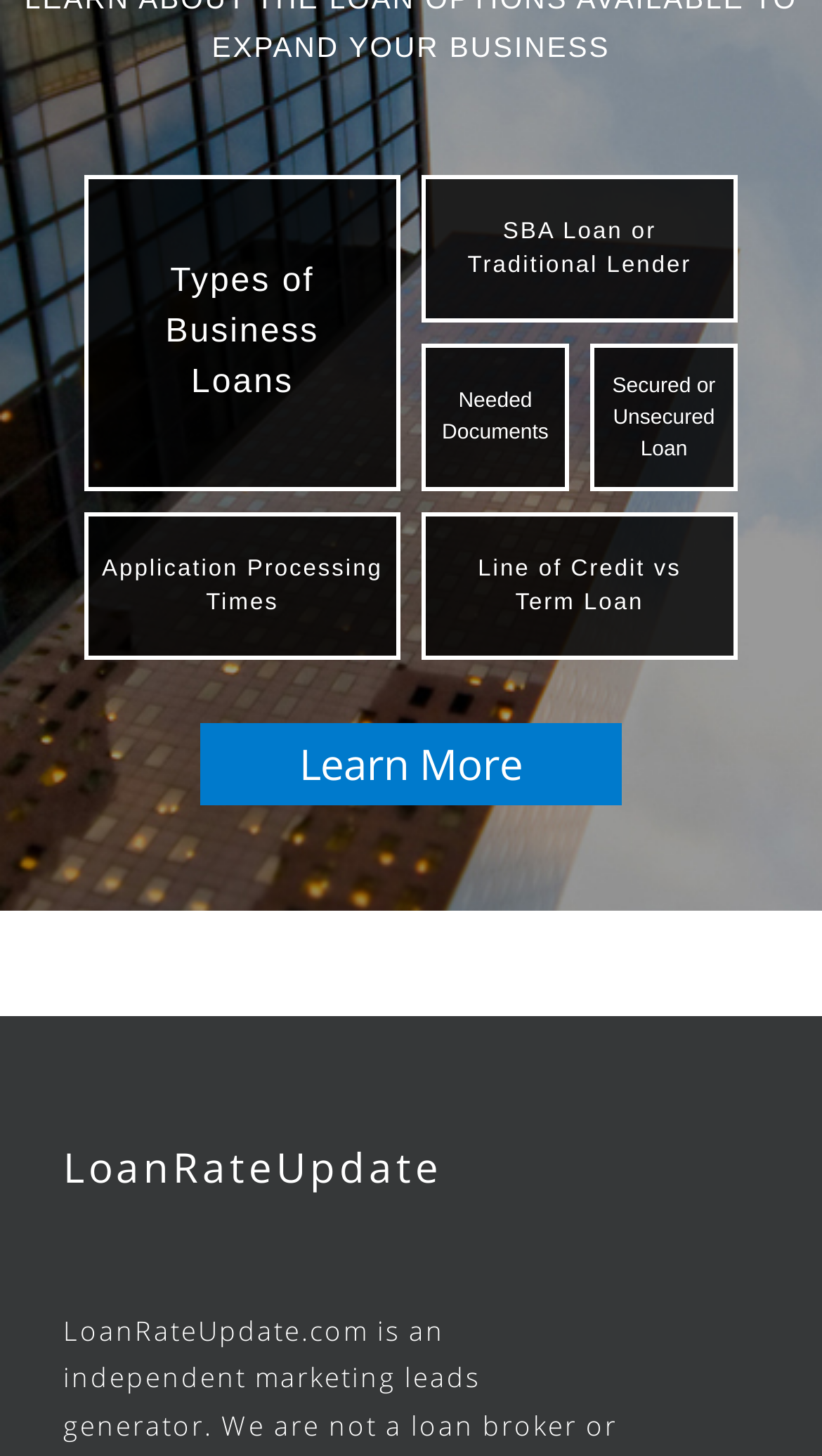Please identify the bounding box coordinates of the area I need to click to accomplish the following instruction: "Learn more about loan rates".

[0.244, 0.513, 0.756, 0.542]